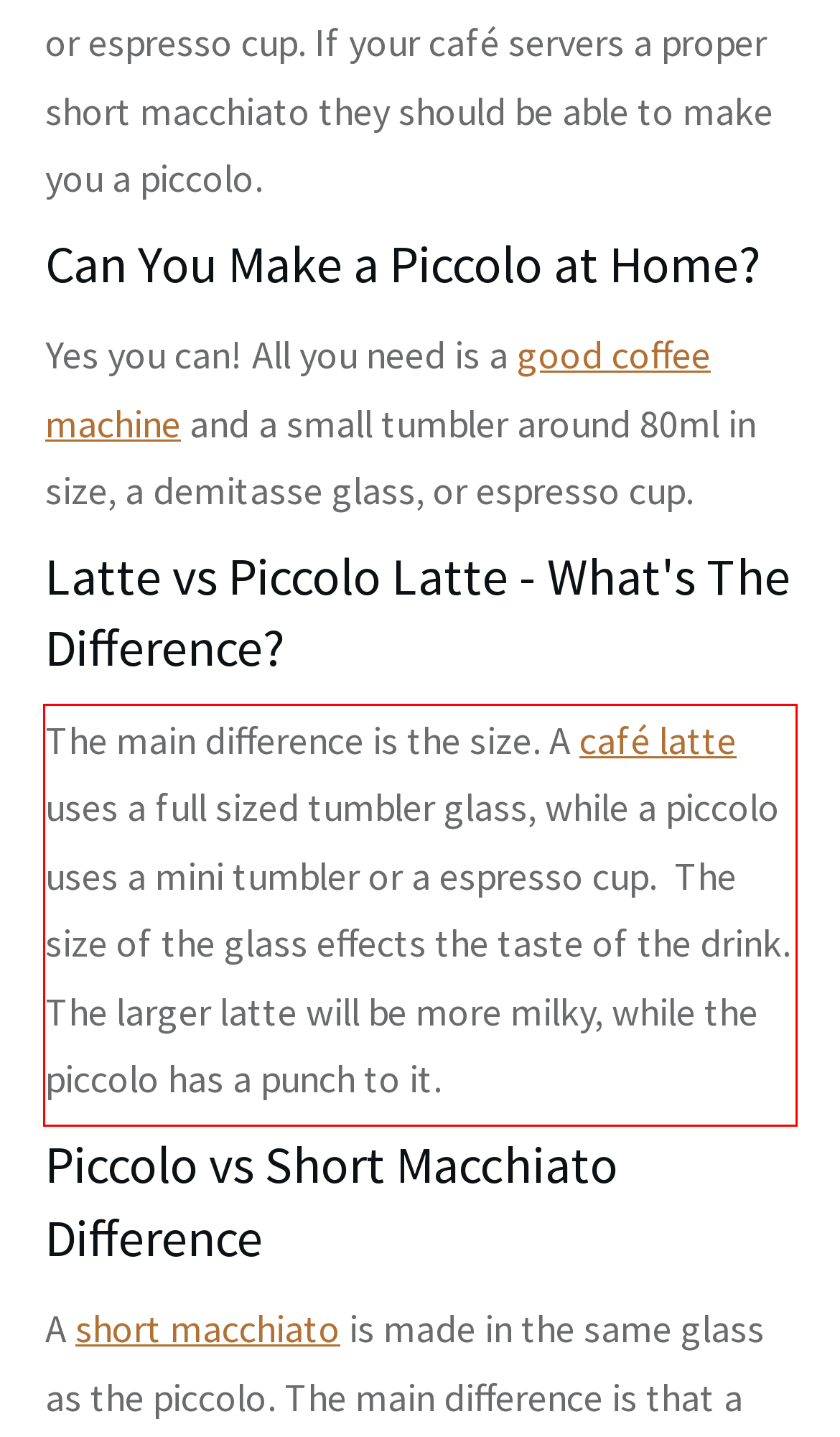There is a UI element on the webpage screenshot marked by a red bounding box. Extract and generate the text content from within this red box.

The main difference is the size. A café latte uses a full sized tumbler glass, while a piccolo uses a mini tumbler or a espresso cup. The size of the glass effects the taste of the drink. The larger latte will be more milky, while the piccolo has a punch to it.